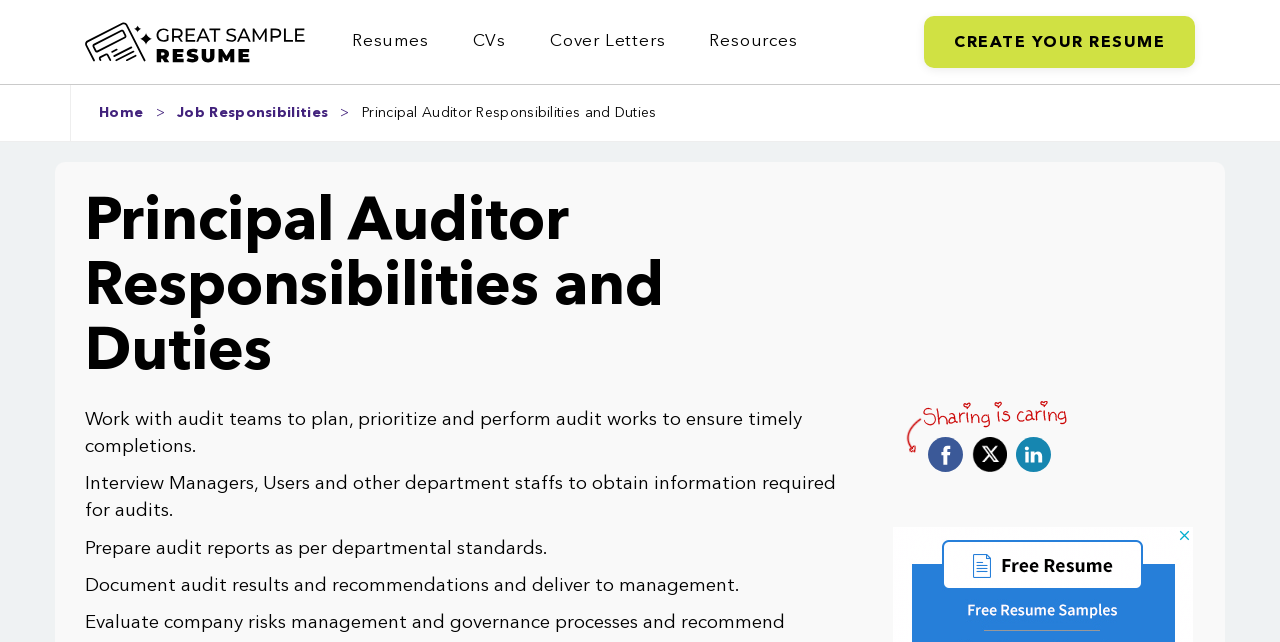Create a full and detailed caption for the entire webpage.

This webpage is focused on providing information about the responsibilities and duties of a Principal Auditor. At the top left, there is a link to "Great Sample Resume" accompanied by an image. Below this, a navigation menu labeled "Main menu" spans across the top of the page, containing four menu items: "Resumes Menu Button", "CVs Menu Button", "Cover Letters Menu Button", and "Resources Menu Button". 

On the right side of the navigation menu, a prominent link "CREATE YOUR RESUME" is displayed. Below the navigation menu, a breadcrumbs navigation section is located, showing the path "Home > Job Responsibilities > Principal Auditor Responsibilities and Duties". 

The main content of the page is headed by a title "Principal Auditor Responsibilities and Duties", followed by a list of five responsibilities, including "Work with audit teams to plan, prioritize and perform audit works to ensure timely completions", "Interview Managers, Users and other department staffs to obtain information required for audits", and others. 

At the bottom of the page, three social media sharing links are positioned, each accompanied by an image: "Facebook Share", "Twitter Share", and "Linkedin Share".